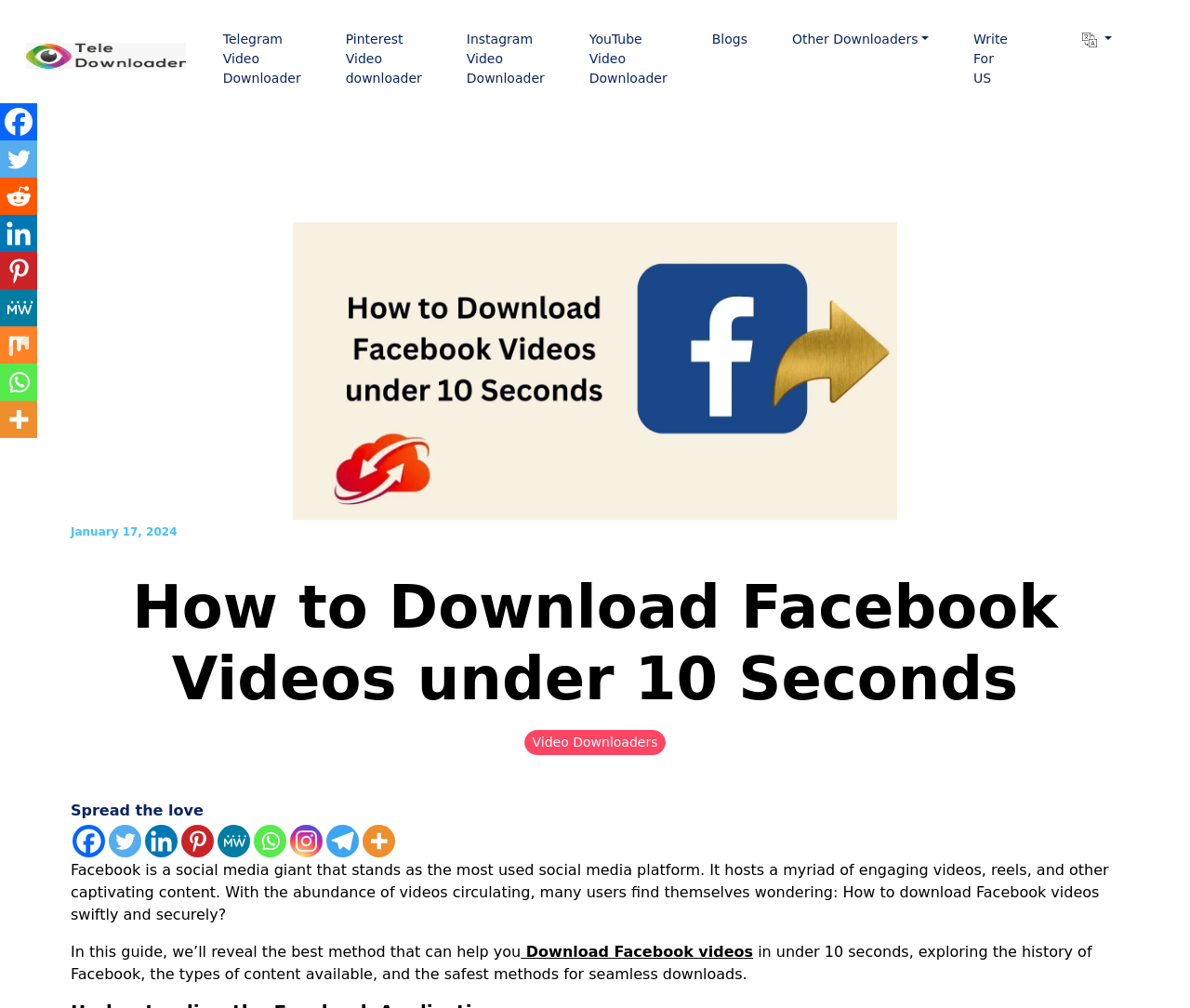Locate the bounding box coordinates of the area that needs to be clicked to fulfill the following instruction: "Click on the languages button". The coordinates should be in the format of four float numbers between 0 and 1, namely [left, top, right, bottom].

[0.891, 0.022, 0.941, 0.056]